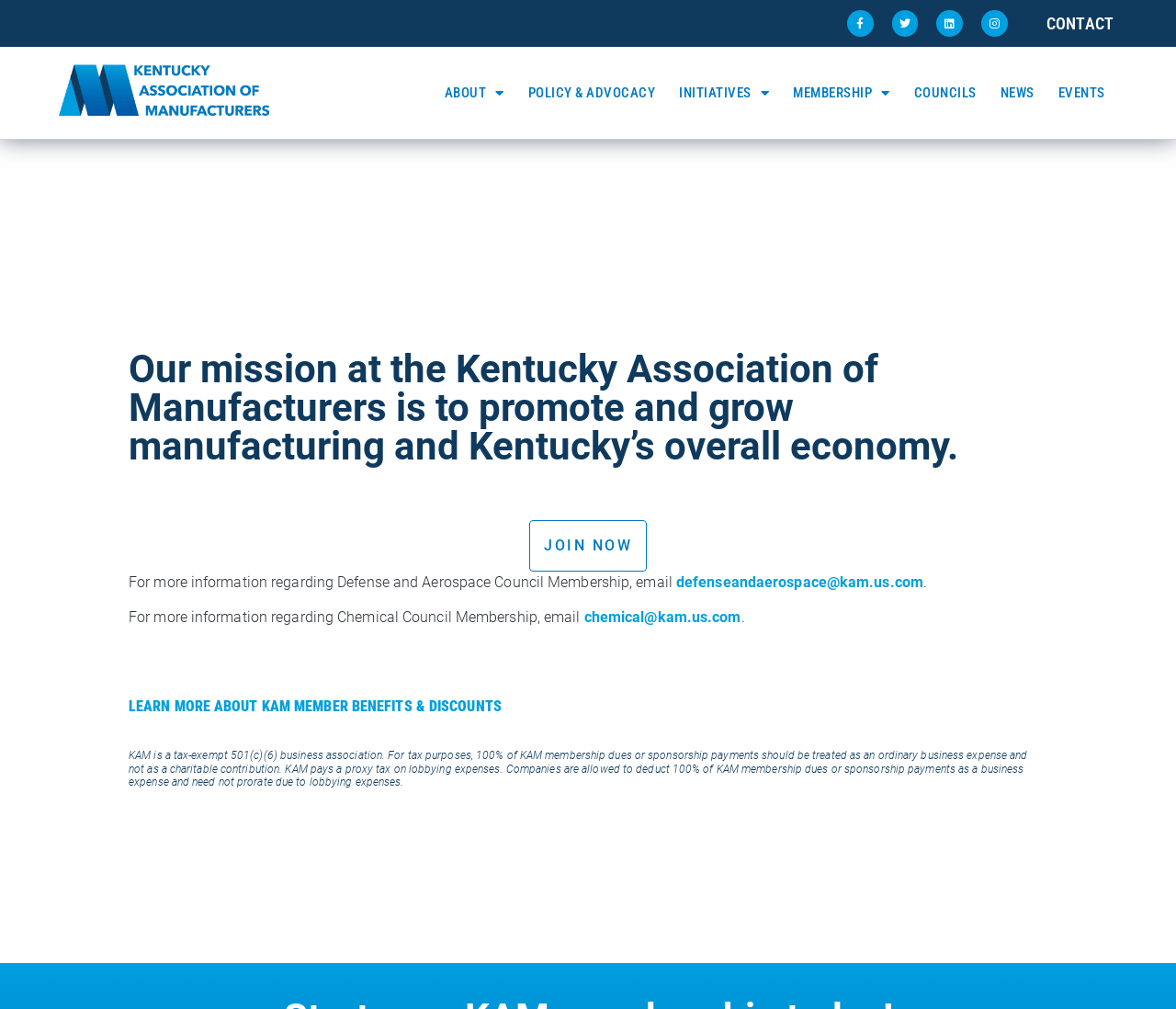What is the purpose of the 'JOIN NOW' button?
Analyze the screenshot and provide a detailed answer to the question.

The 'JOIN NOW' button is likely a call-to-action for users to join the Kentucky Association of Manufacturers, as it is prominently displayed on the webpage and seems to be a primary action for users to take.